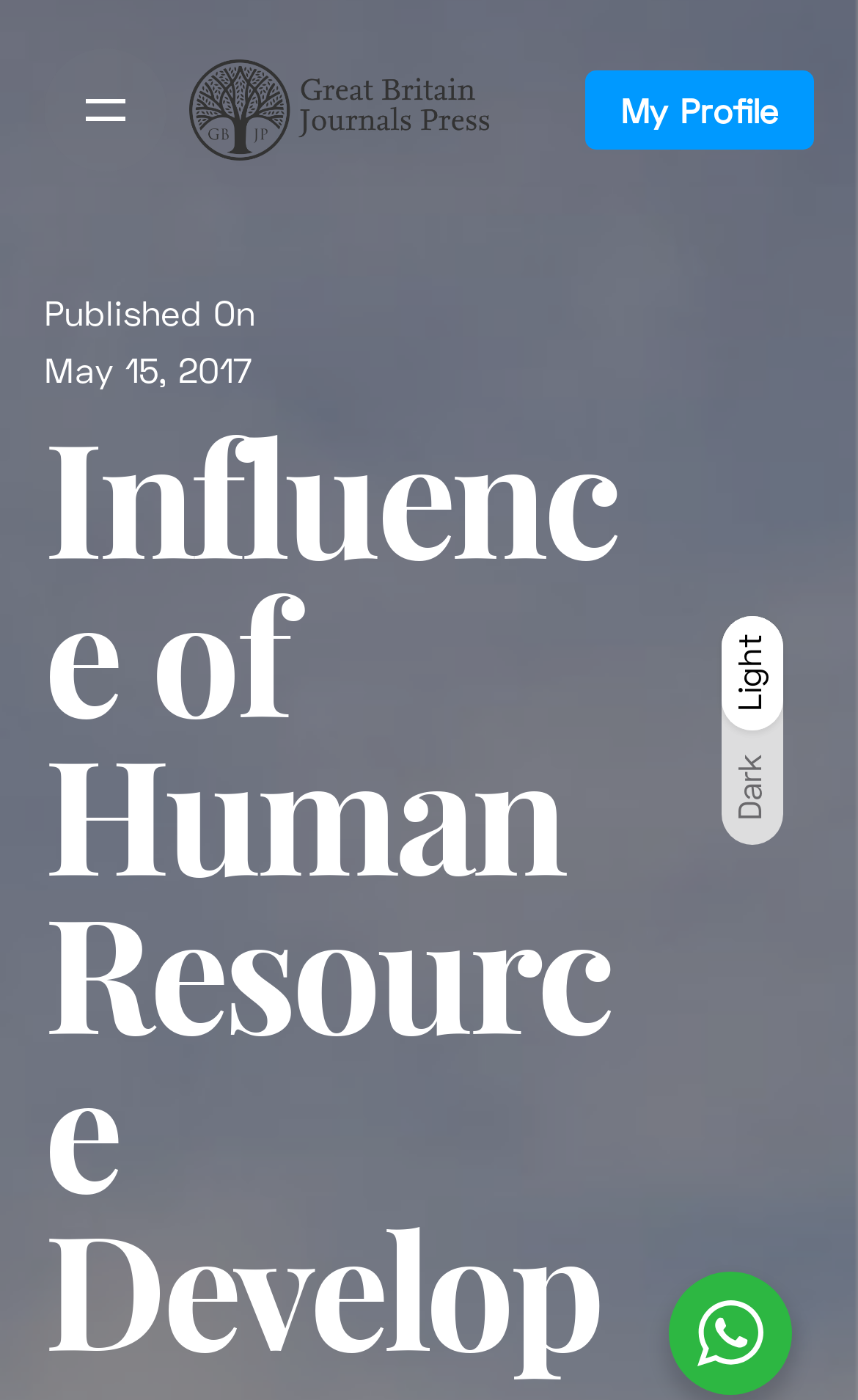Extract the primary heading text from the webpage.

Influence of Human Resource Development Practices on Organizational Change Management: The Linking Perspective to Modern Organizations